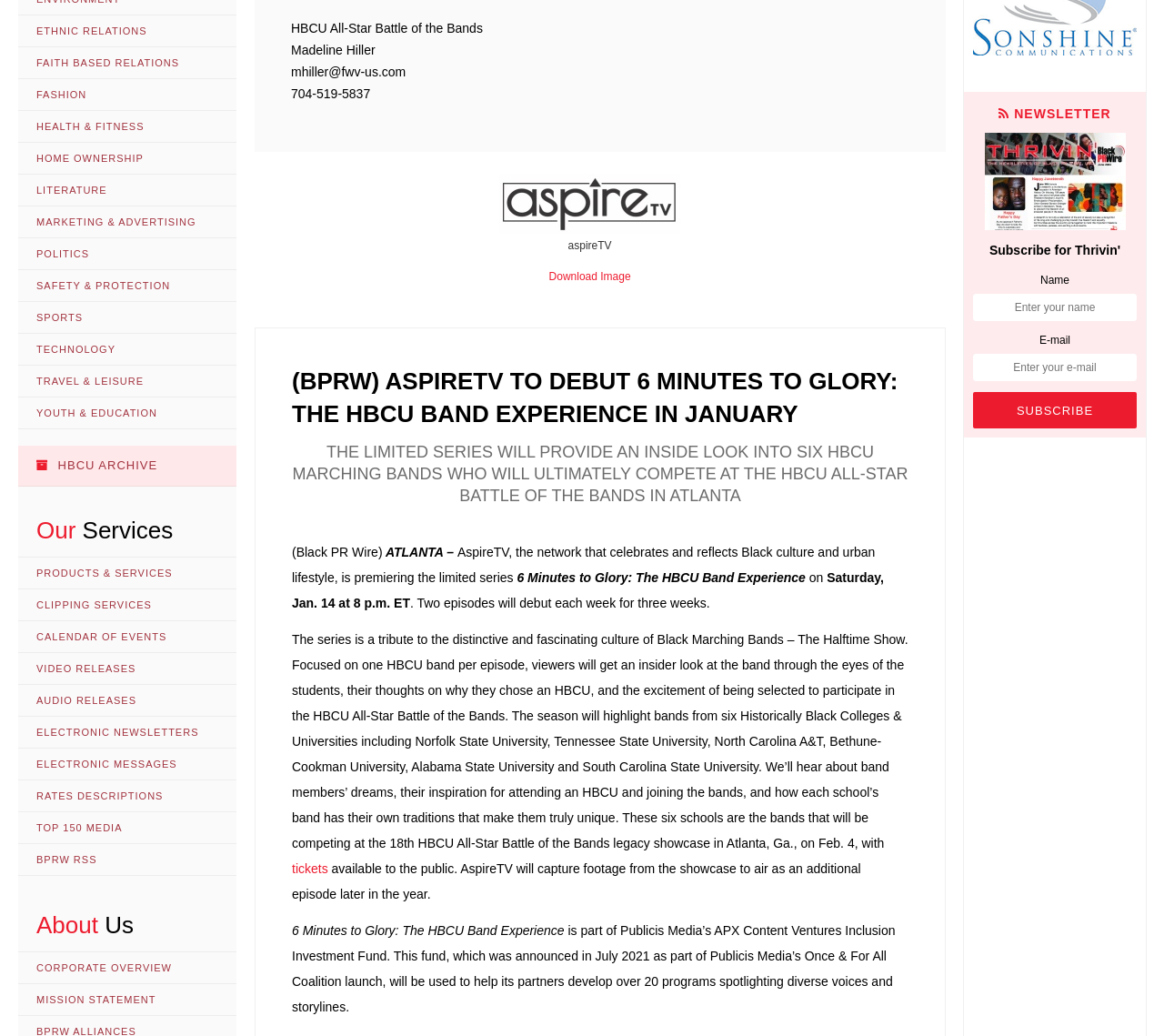Provide the bounding box coordinates of the UI element that matches the description: "aspireTV".

[0.418, 0.168, 0.596, 0.248]